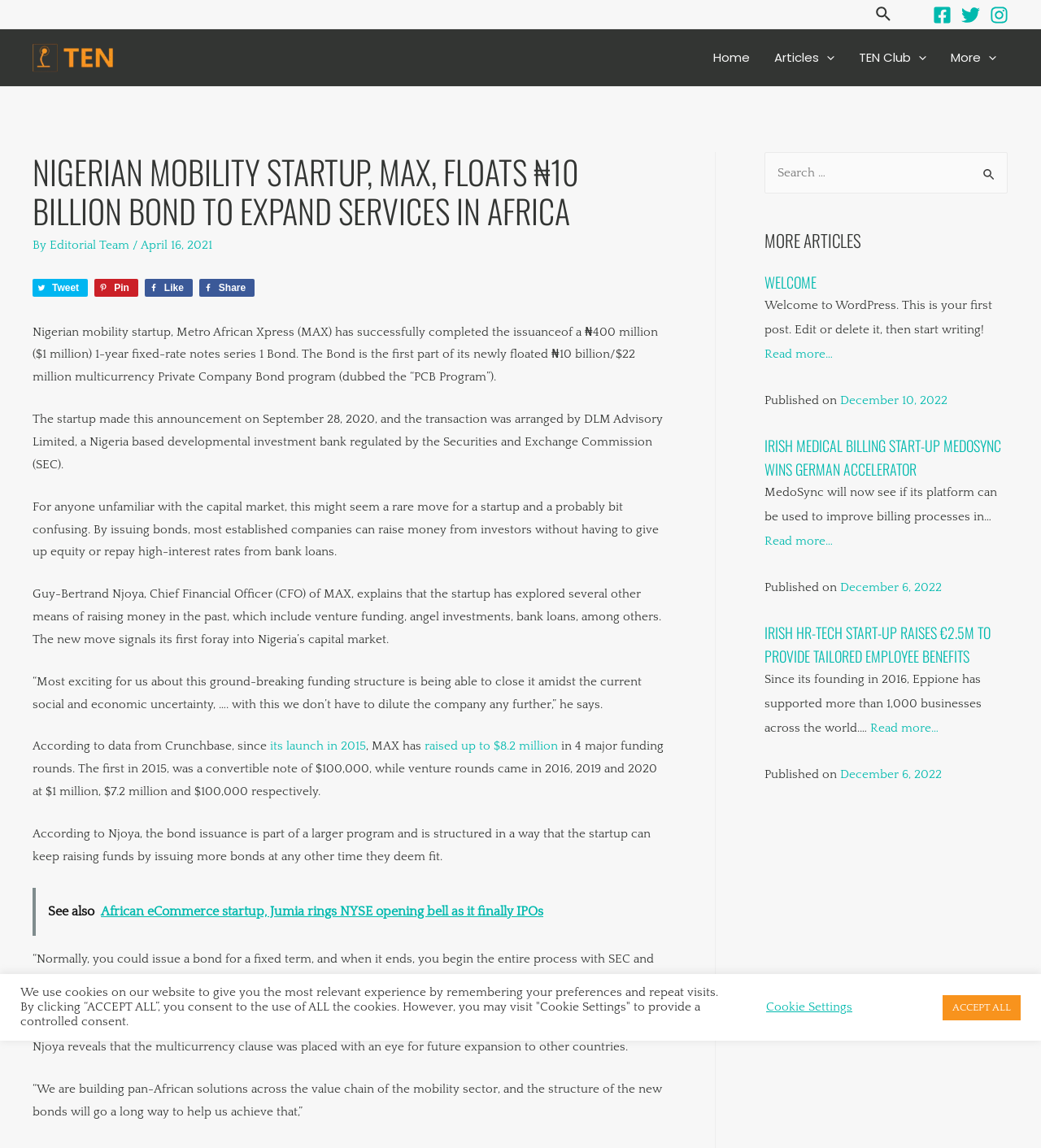Determine the coordinates of the bounding box for the clickable area needed to execute this instruction: "Search for something".

[0.734, 0.132, 0.968, 0.169]